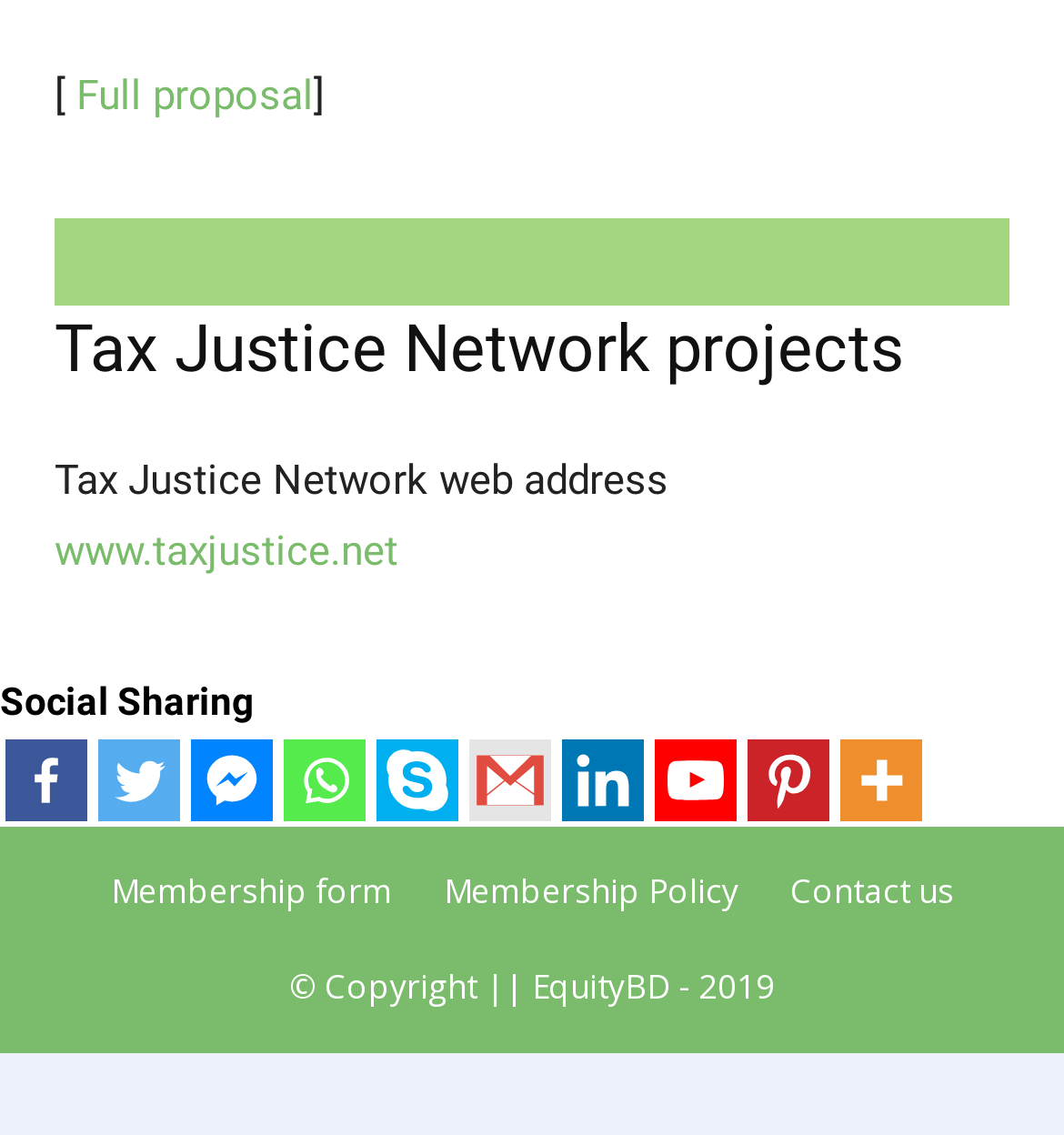Identify the bounding box for the UI element described as: "www.taxjustice.net". Ensure the coordinates are four float numbers between 0 and 1, formatted as [left, top, right, bottom].

[0.051, 0.402, 0.628, 0.508]